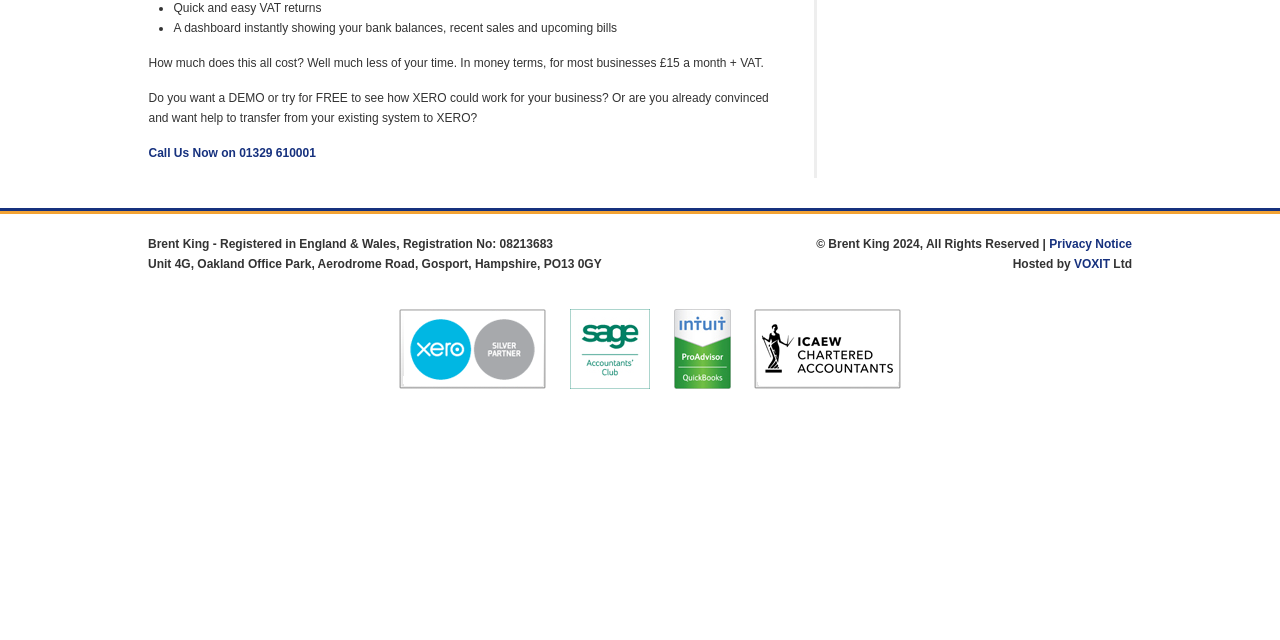Identify the bounding box for the UI element described as: "Privacy Notice". The coordinates should be four float numbers between 0 and 1, i.e., [left, top, right, bottom].

[0.82, 0.37, 0.884, 0.392]